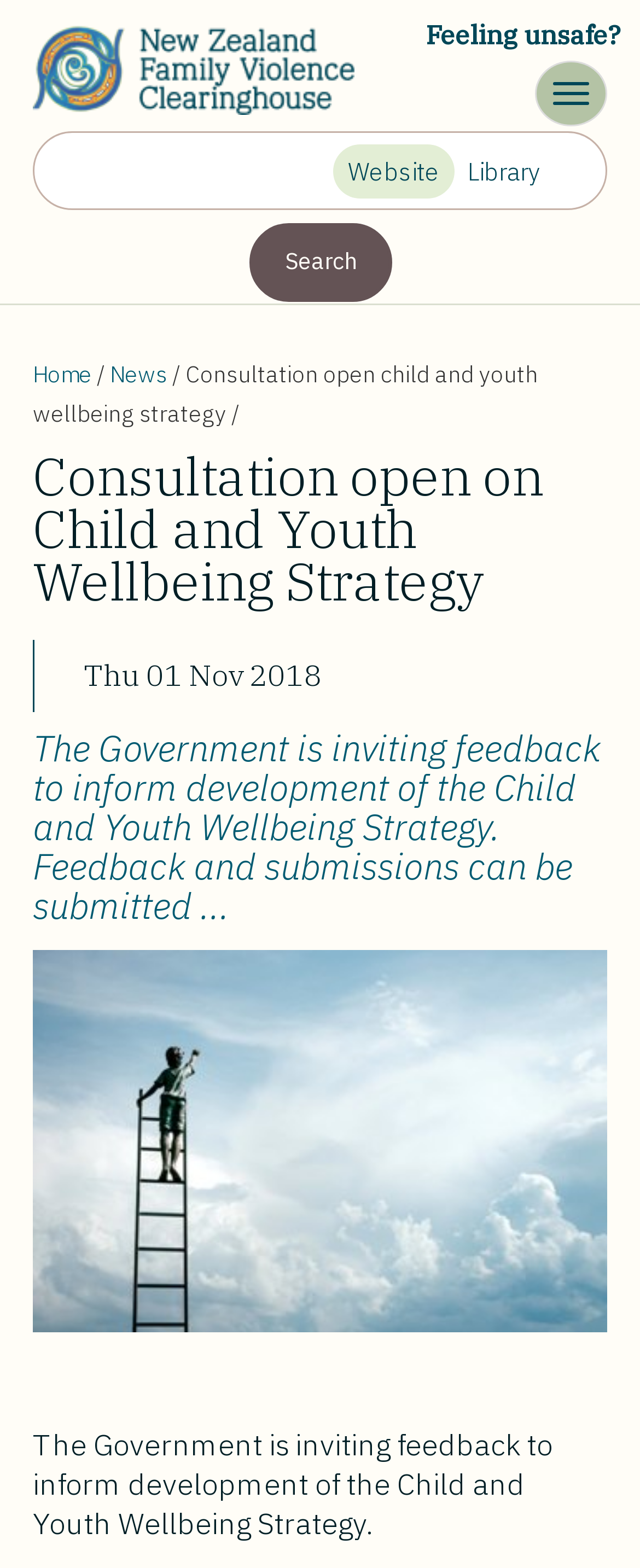What can be submitted for the consultation?
Kindly offer a comprehensive and detailed response to the question.

According to the static text 'Feedback and submissions can be submitted...' on the webpage, it is clear that users can submit their feedback and submissions for the consultation.